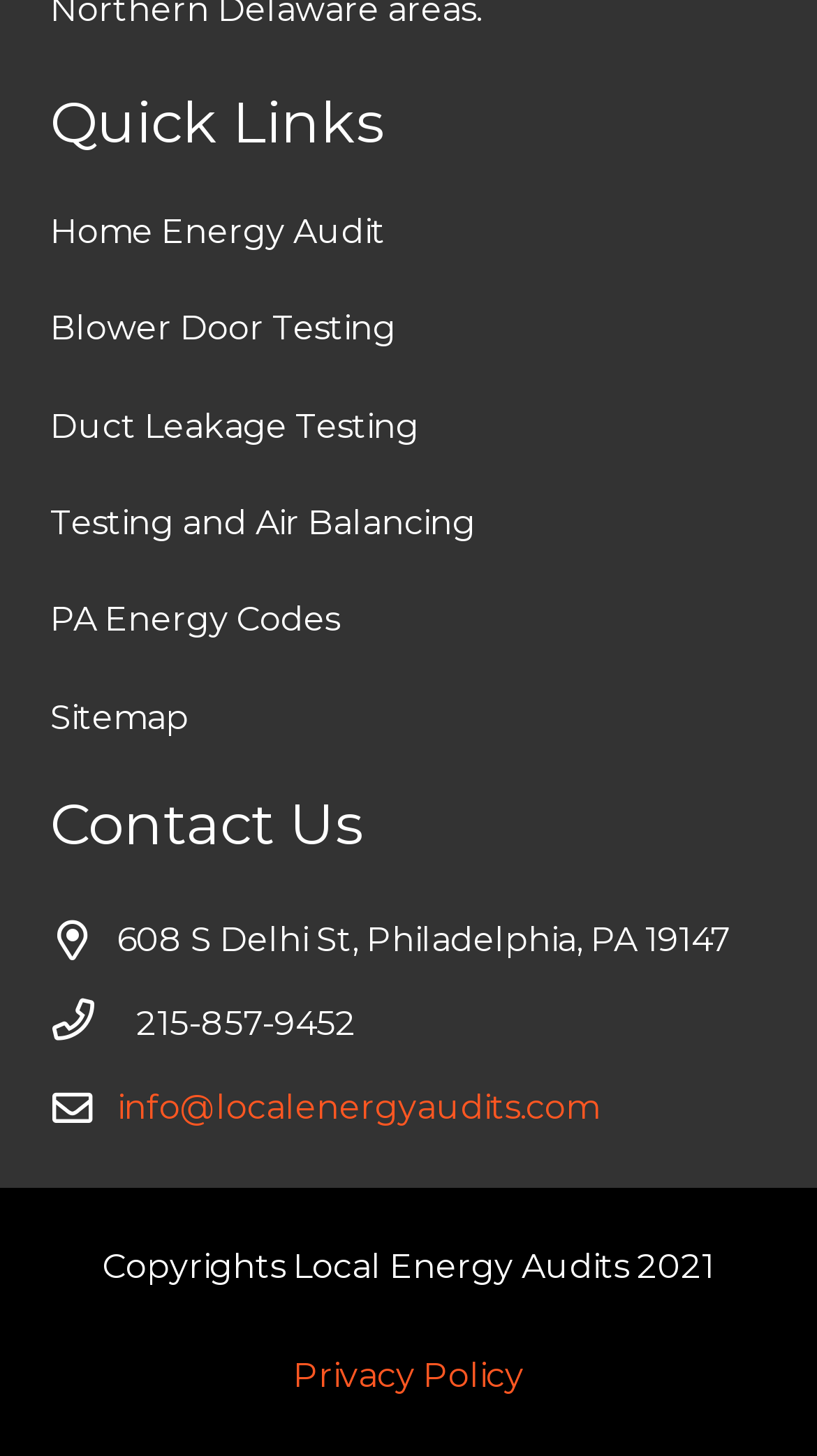Identify the bounding box coordinates for the element that needs to be clicked to fulfill this instruction: "View Contact Us information". Provide the coordinates in the format of four float numbers between 0 and 1: [left, top, right, bottom].

[0.062, 0.544, 0.938, 0.591]